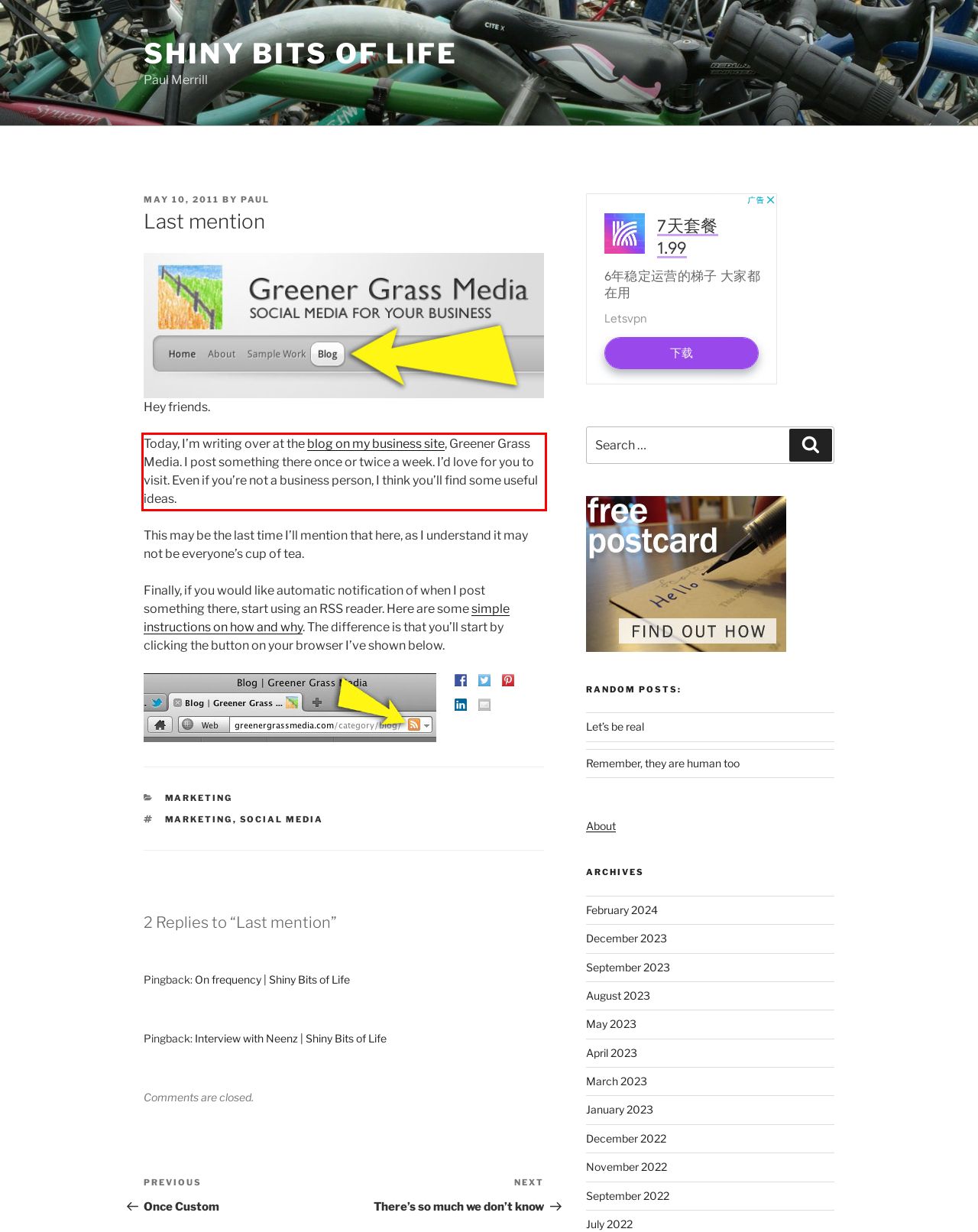Observe the screenshot of the webpage that includes a red rectangle bounding box. Conduct OCR on the content inside this red bounding box and generate the text.

Today, I’m writing over at the blog on my business site, Greener Grass Media. I post something there once or twice a week. I’d love for you to visit. Even if you’re not a business person, I think you’ll find some useful ideas.